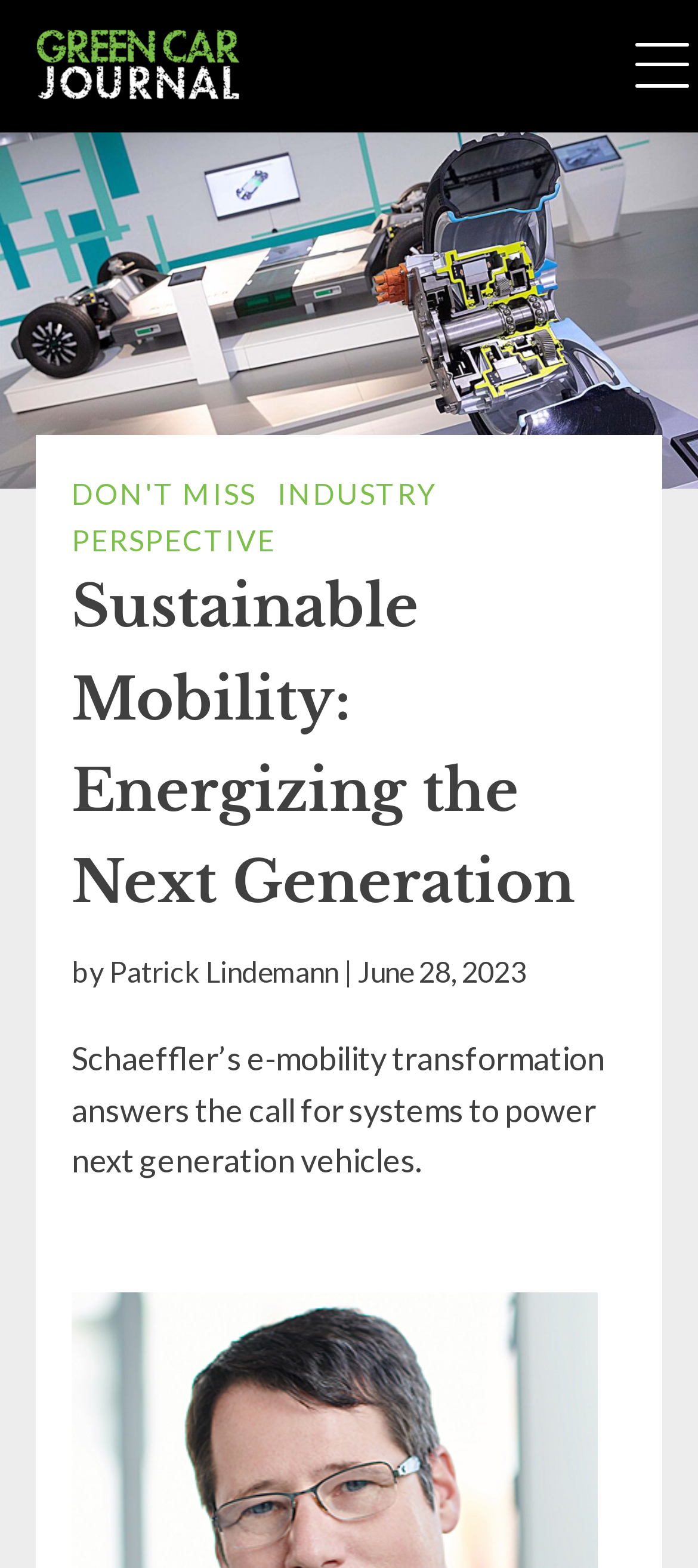Determine the main text heading of the webpage and provide its content.

Sustainable Mobility: Energizing the Next Generation